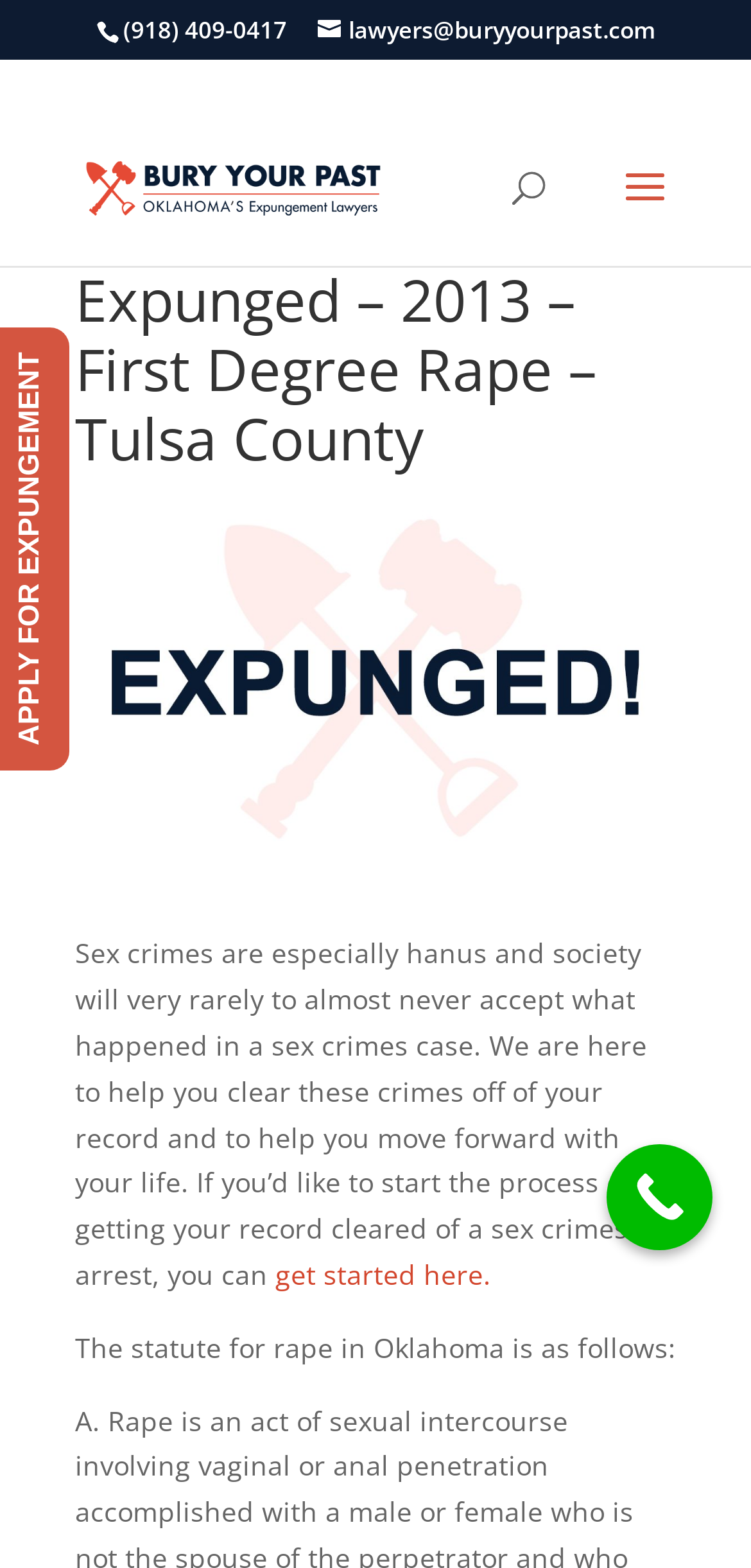Identify the bounding box coordinates for the UI element that matches this description: "Call Now Button".

[0.808, 0.73, 0.949, 0.797]